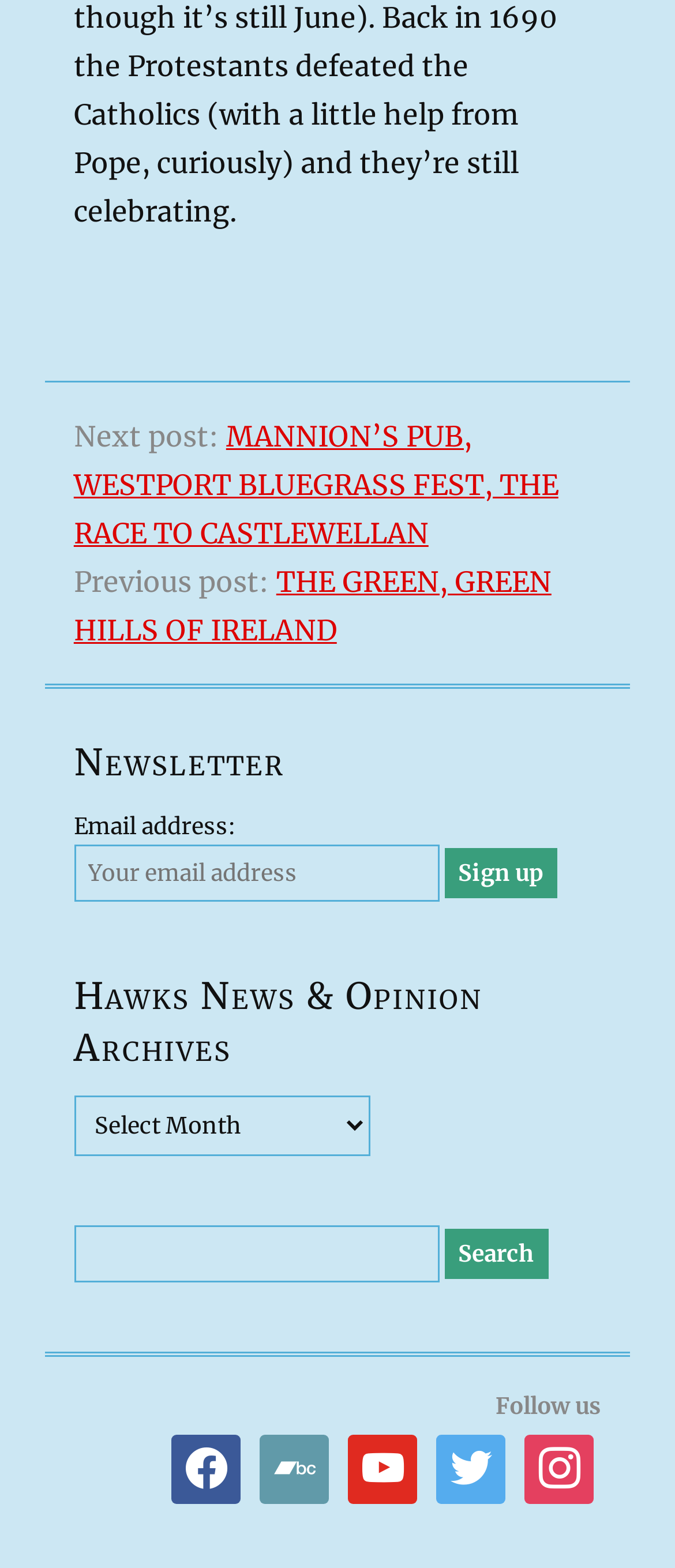Please locate the clickable area by providing the bounding box coordinates to follow this instruction: "Search for archives".

[0.109, 0.782, 0.65, 0.818]